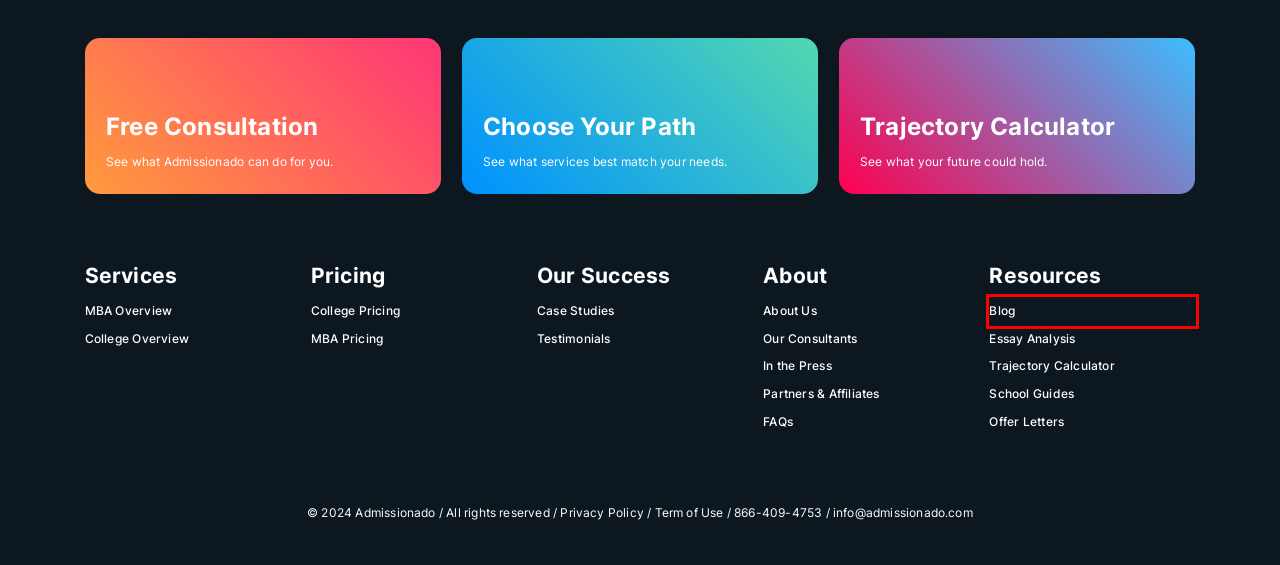You have a screenshot of a webpage with a red bounding box highlighting a UI element. Your task is to select the best webpage description that corresponds to the new webpage after clicking the element. Here are the descriptions:
A. Offer Letter Samples: Your Admissionado Success Archive : Admissionado
B. Terms of Use: Understanding Your Rights | AdmissionadoRead : Admissionado
C. School Profiles: Your Admissionado Guide to Top Schools : Admissionado
D. Client Testimonials: Hear from Our Alumni | Admissionado : Admissionado
E. Admissionado FAQs: College & MBA Application Help : Admissionado
F. Privacy Policy: Safeguarding Your Data | Admissionado : Admissionado
G. Admissionado Blog: Expert Insights on College & MBA Admissions : Admissionado
H. College Admissions Pricing Packages | Admissionado : Admissionado

G